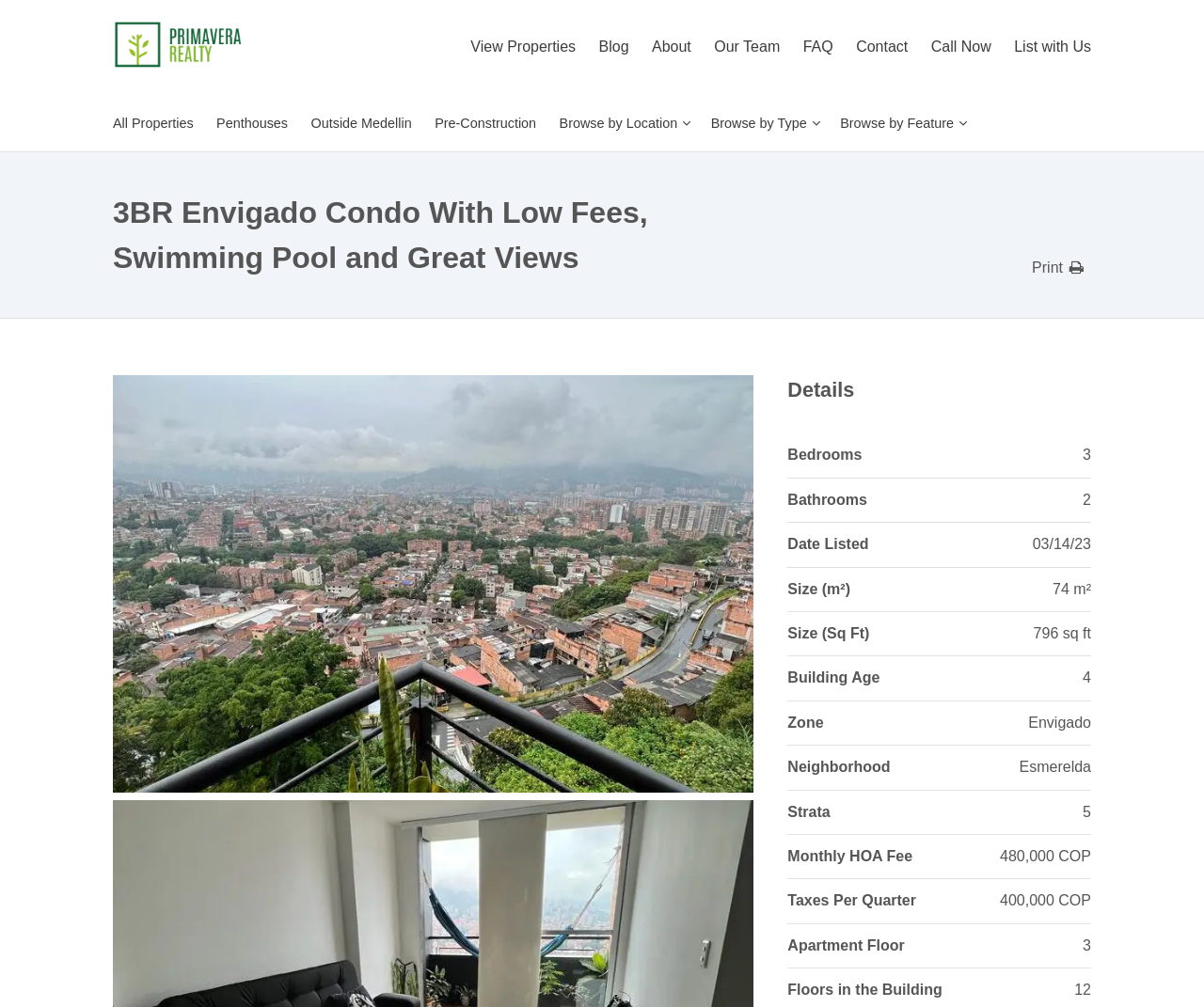Kindly respond to the following question with a single word or a brief phrase: 
How many floors are in the building?

12